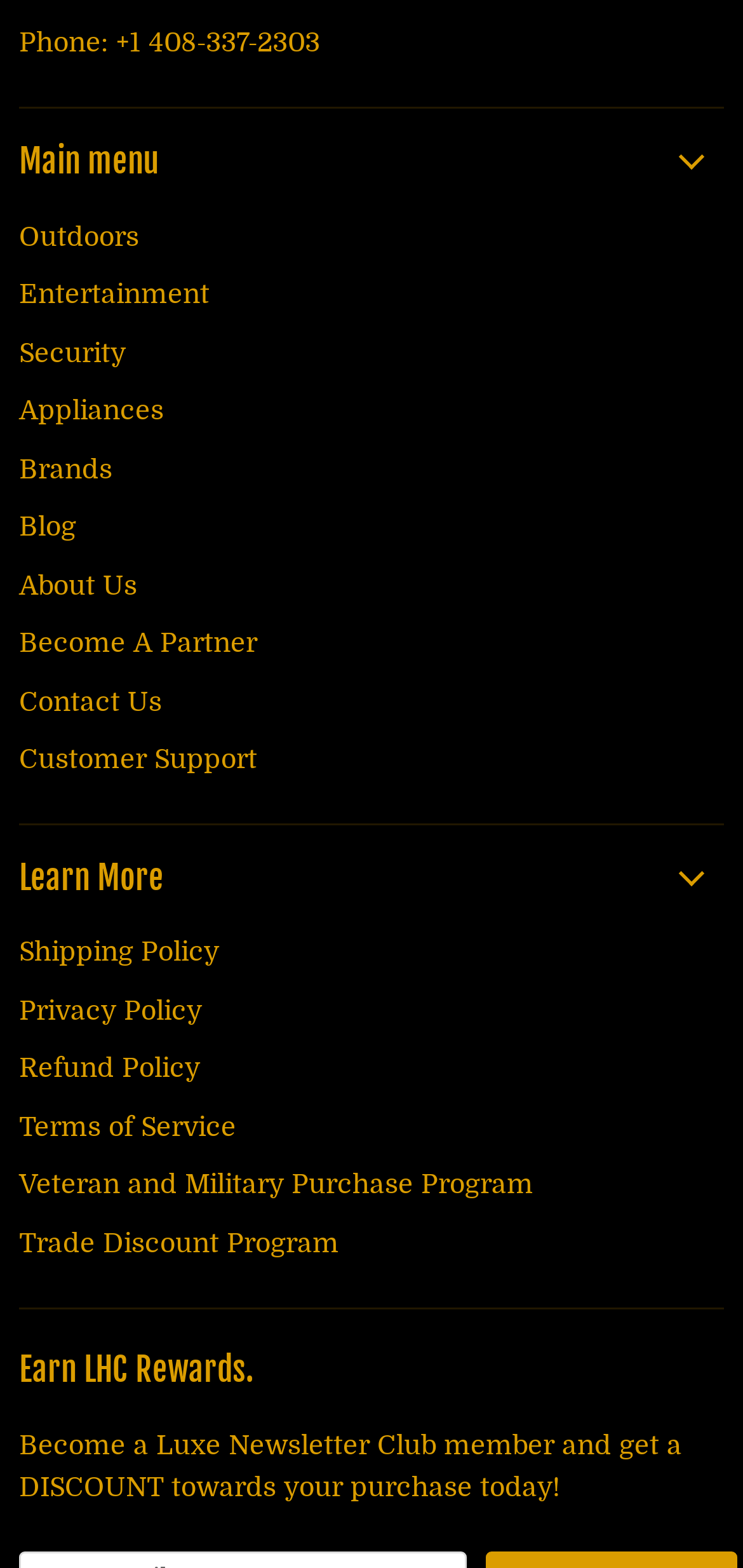Please respond to the question with a concise word or phrase:
What is the benefit of becoming a Luxe Newsletter Club member?

Get a discount